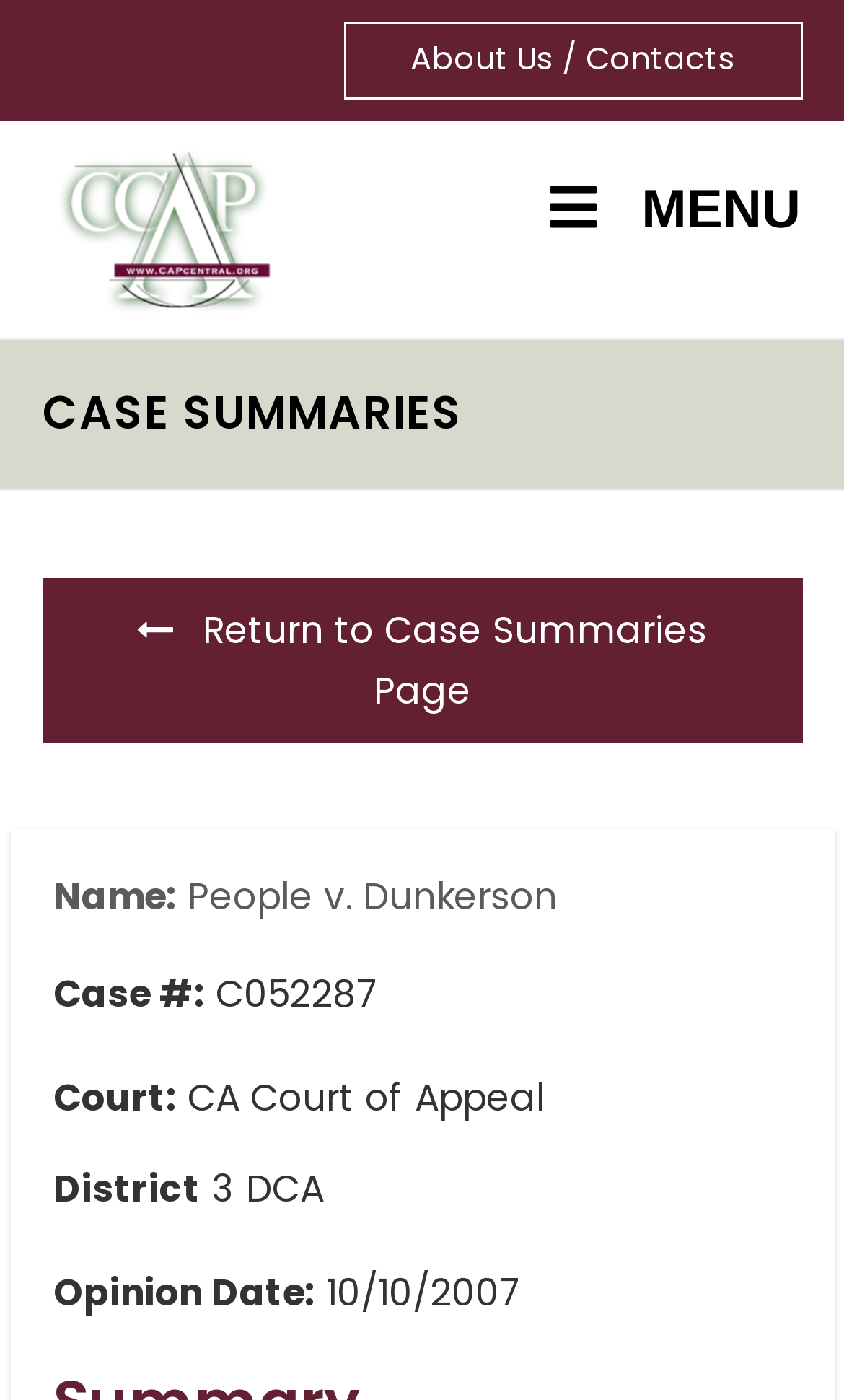What is the opinion date?
Answer the question in a detailed and comprehensive manner.

I found the opinion date by looking at the static text element that says 'Opinion Date:' and its corresponding value '10/10/2007'.